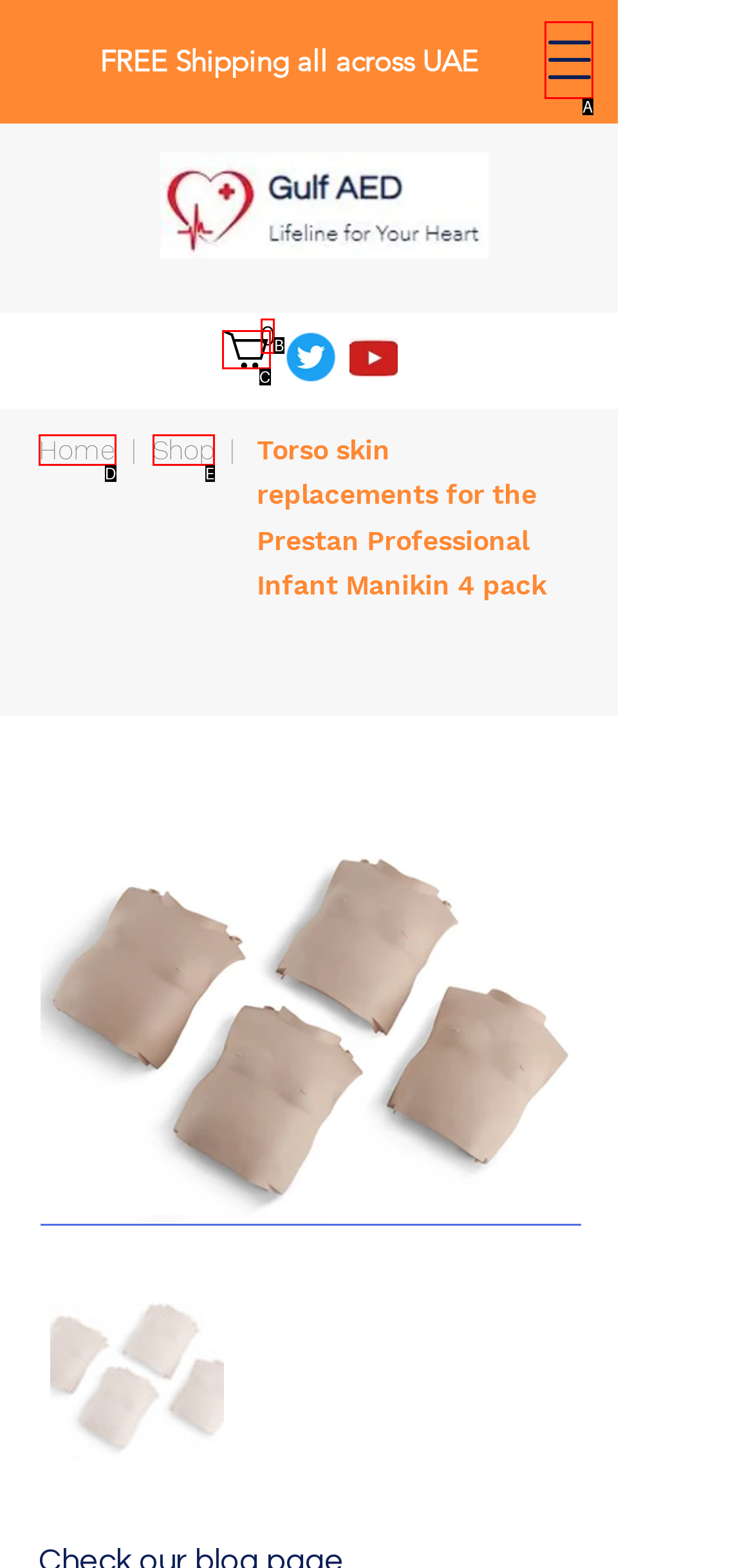Identify the HTML element that corresponds to the following description: Home. Provide the letter of the correct option from the presented choices.

D